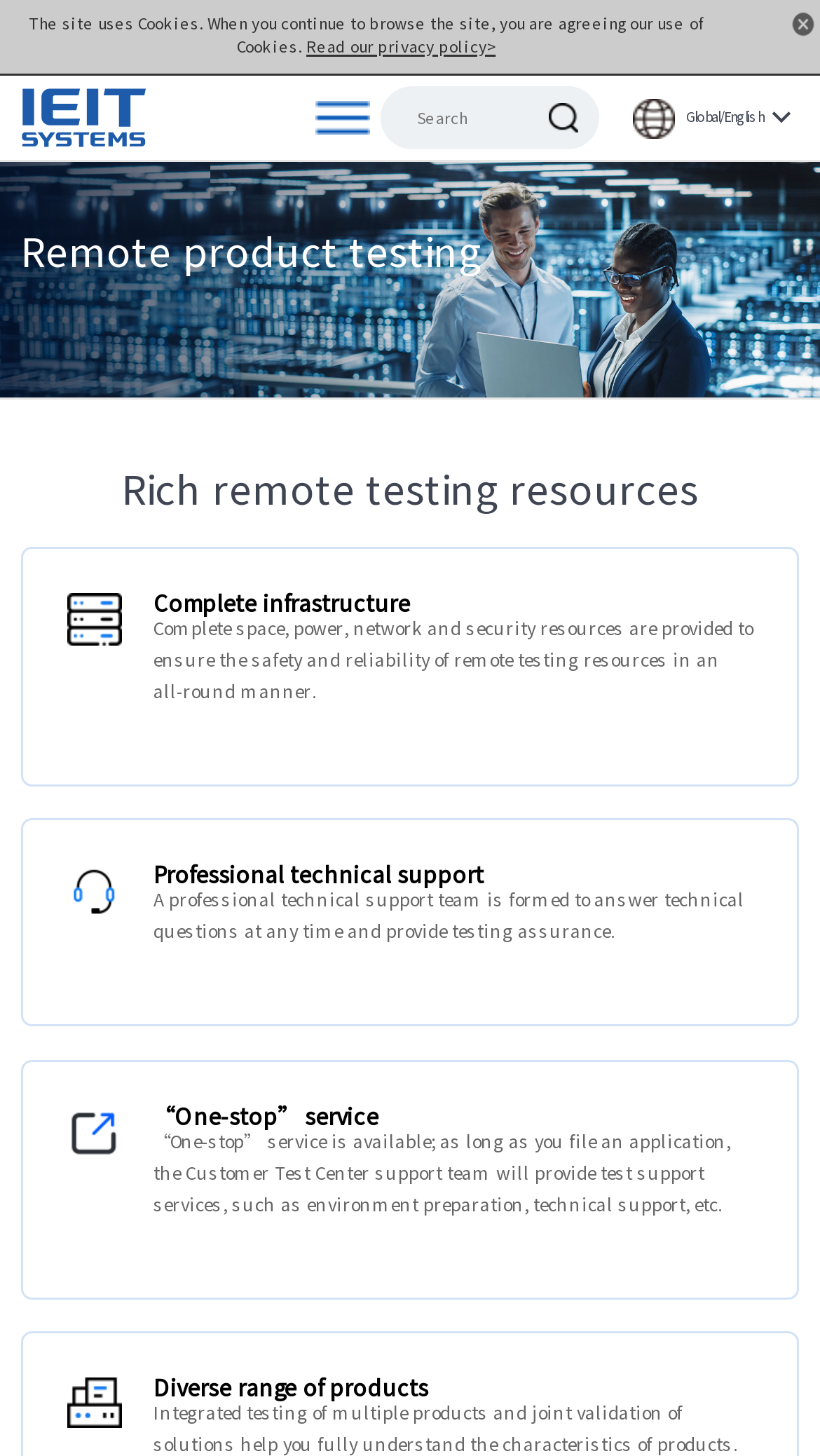Given the element description name="key" placeholder="Search", predict the bounding box coordinates for the UI element in the webpage screenshot. The format should be (top-left x, top-left y, bottom-right x, bottom-right y), and the values should be between 0 and 1.

[0.465, 0.059, 0.732, 0.103]